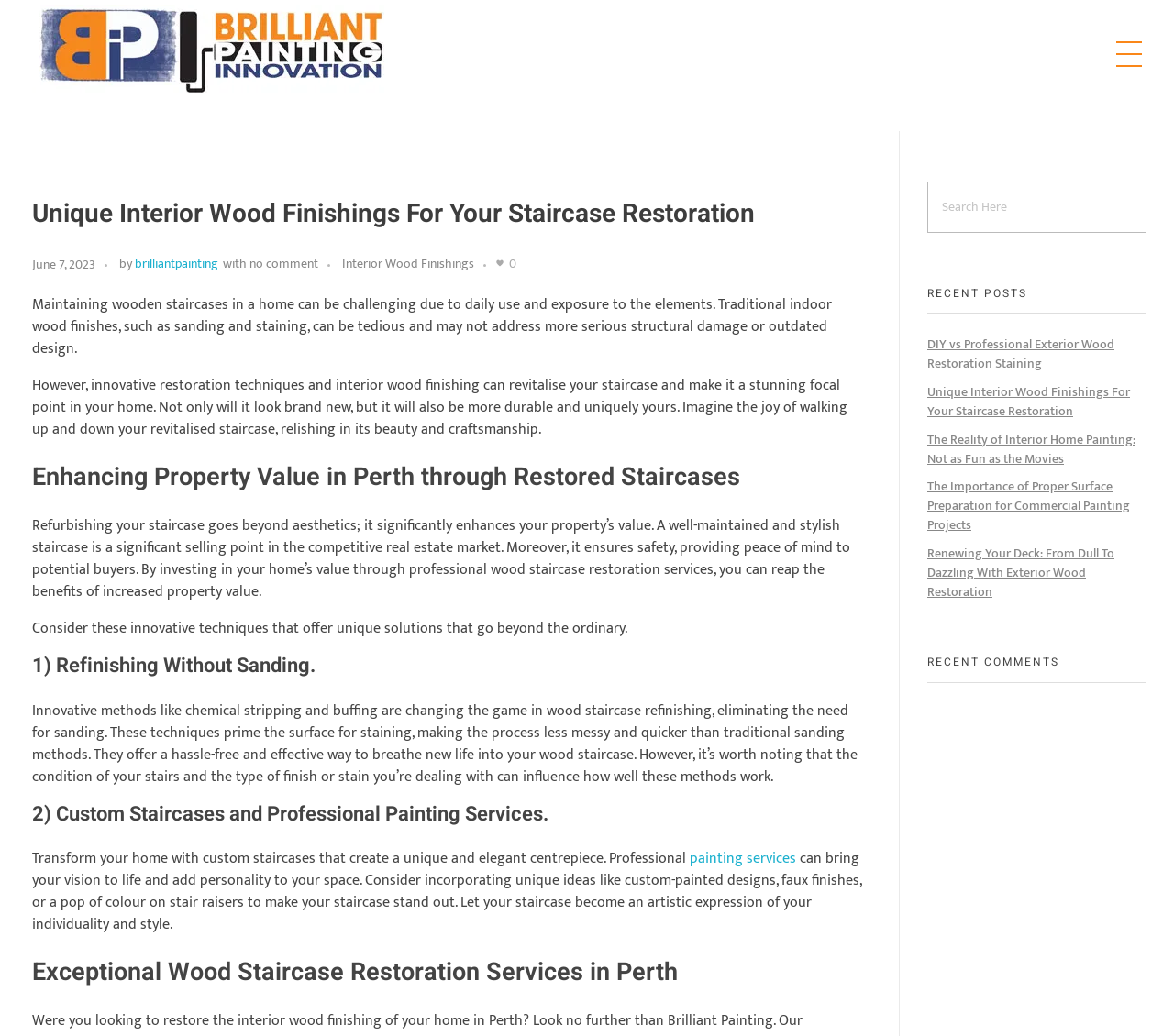What is the topic of the first recent post?
Using the image as a reference, answer with just one word or a short phrase.

DIY vs Professional Exterior Wood Restoration Staining